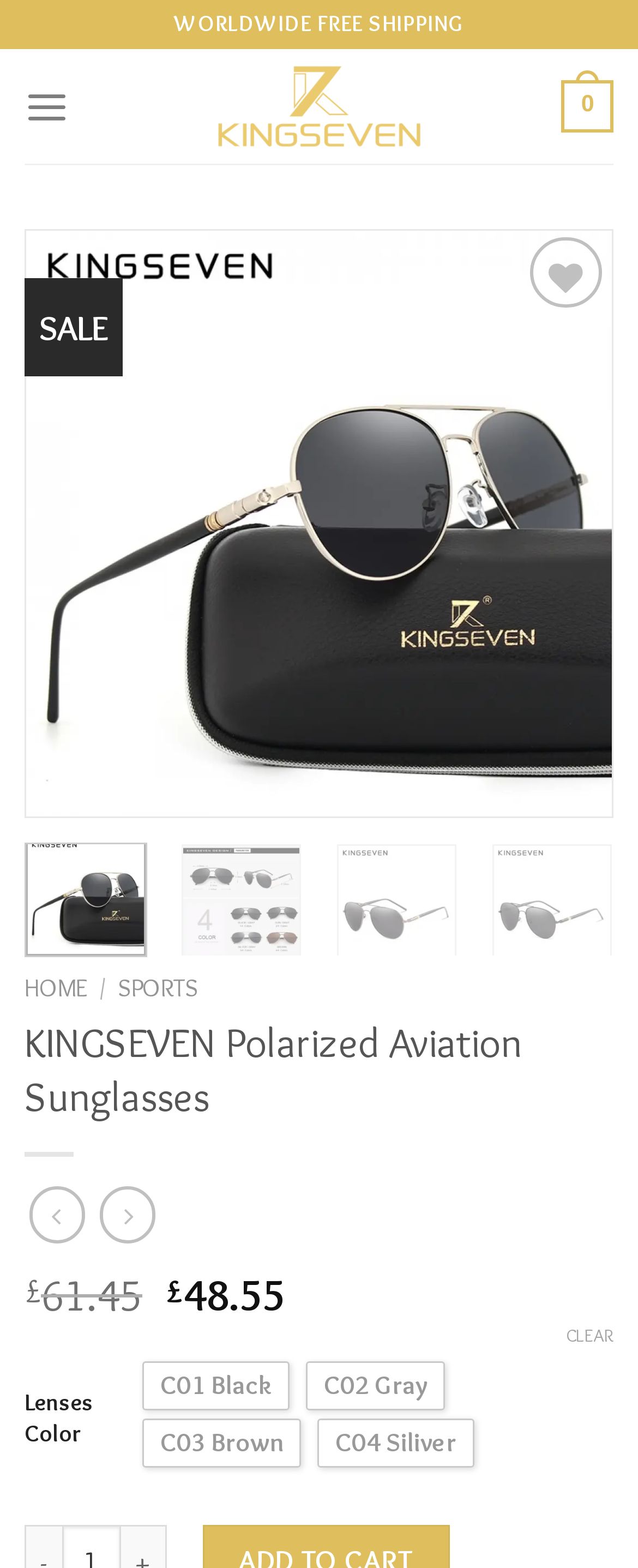Please identify the bounding box coordinates of the area I need to click to accomplish the following instruction: "Click on the 'Wishlist' button".

[0.832, 0.151, 0.943, 0.197]